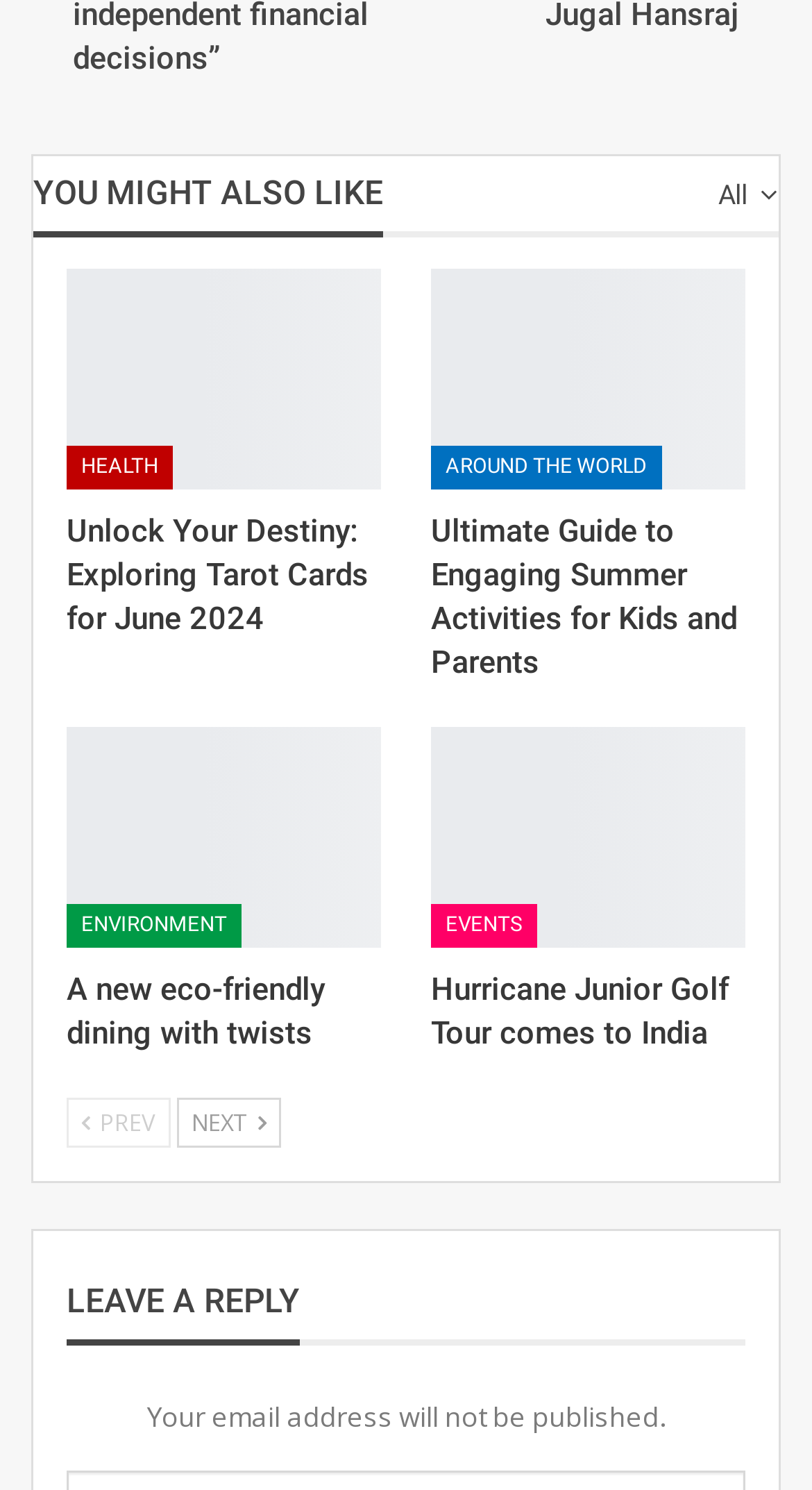Ascertain the bounding box coordinates for the UI element detailed here: "Around The World". The coordinates should be provided as [left, top, right, bottom] with each value being a float between 0 and 1.

[0.531, 0.299, 0.815, 0.329]